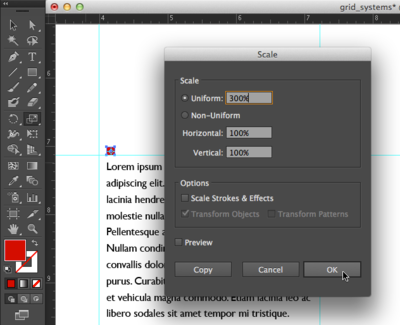Using the information in the image, give a detailed answer to the following question: What is the purpose of the 'Copy' button?

The 'Copy' button is one of the options at the bottom of the 'Scale' dialog box. Its purpose is to allow the user to copy the scaling action, likely to apply it to other objects or for future reference.